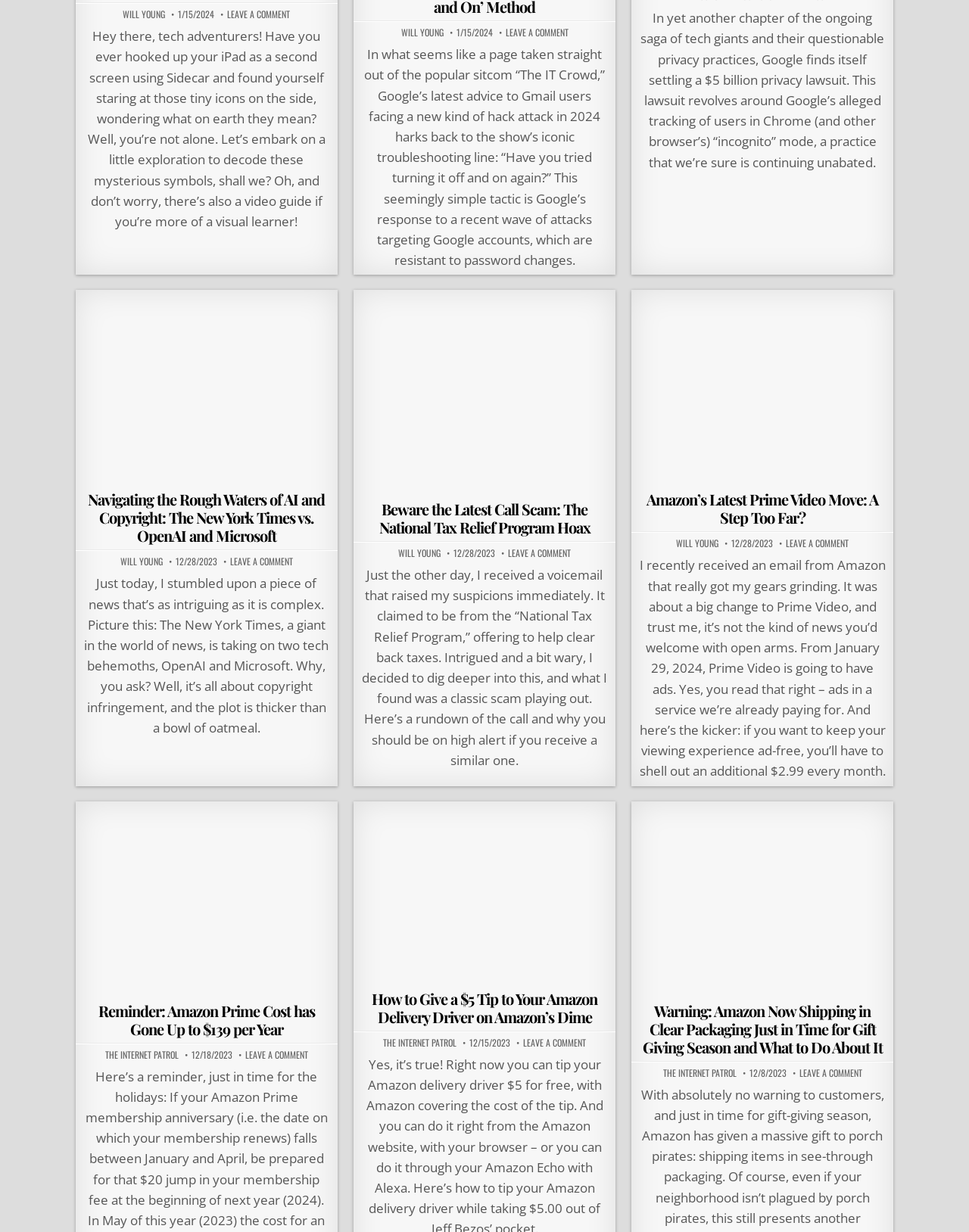Please specify the bounding box coordinates for the clickable region that will help you carry out the instruction: "Search for something in the internal search engine".

None